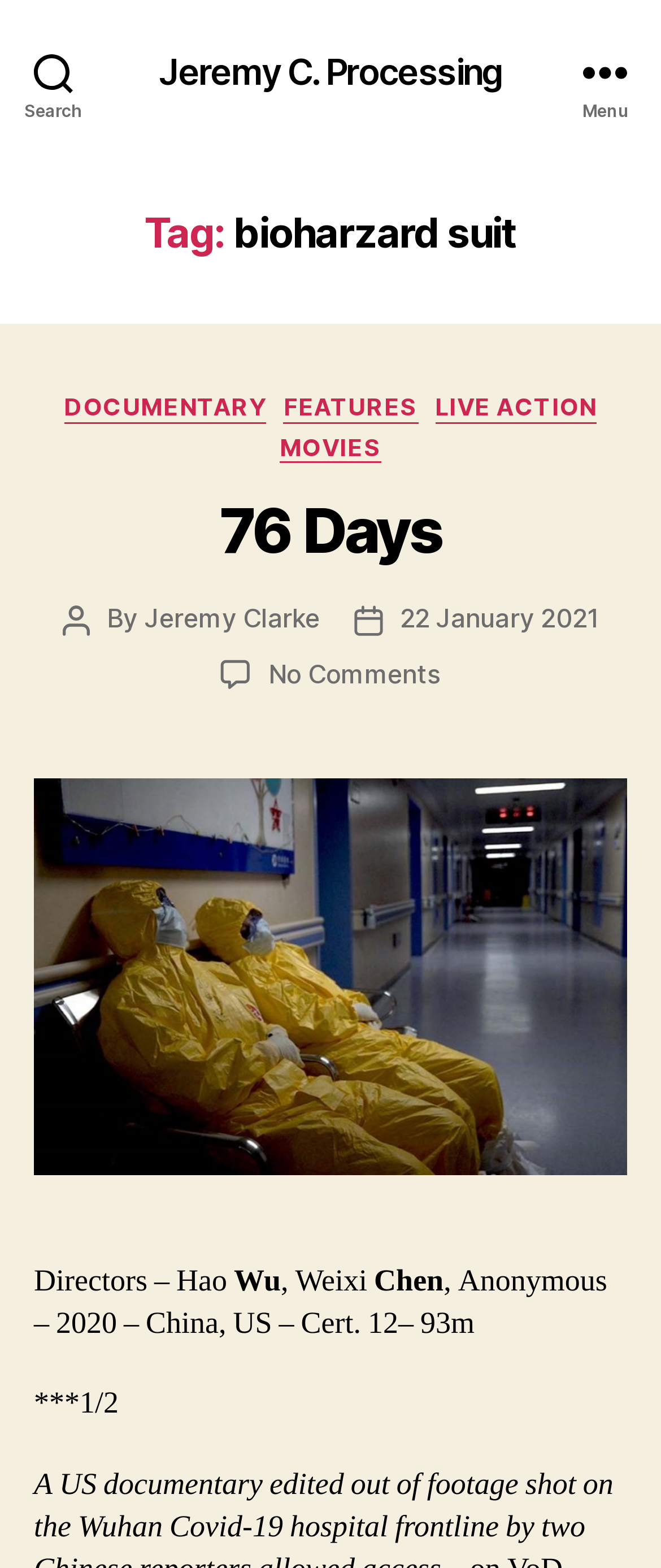Provide a one-word or short-phrase answer to the question:
What is the tag of the current post?

bioharzard suit